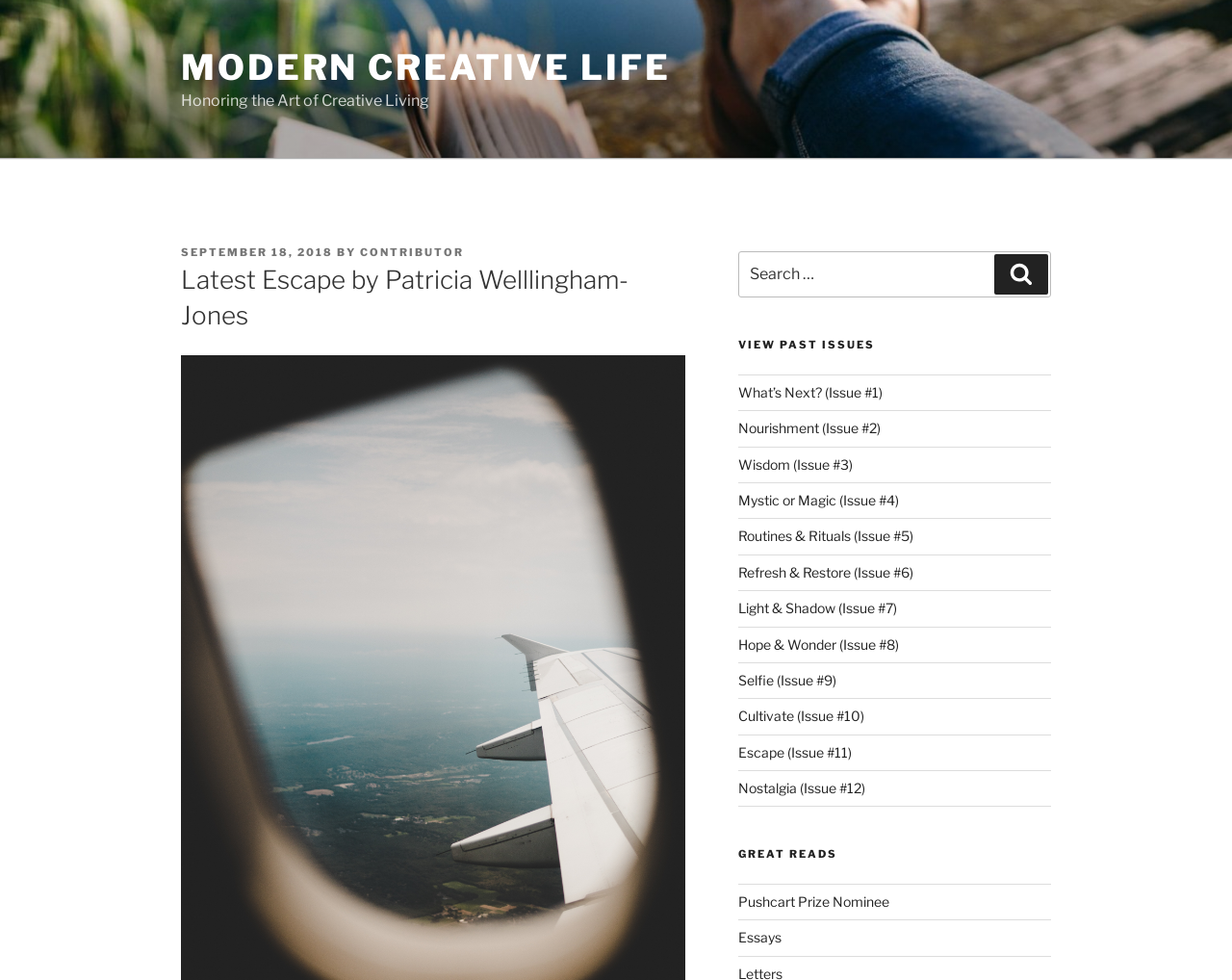Locate the bounding box coordinates of the element I should click to achieve the following instruction: "Search for something".

[0.599, 0.256, 0.853, 0.304]